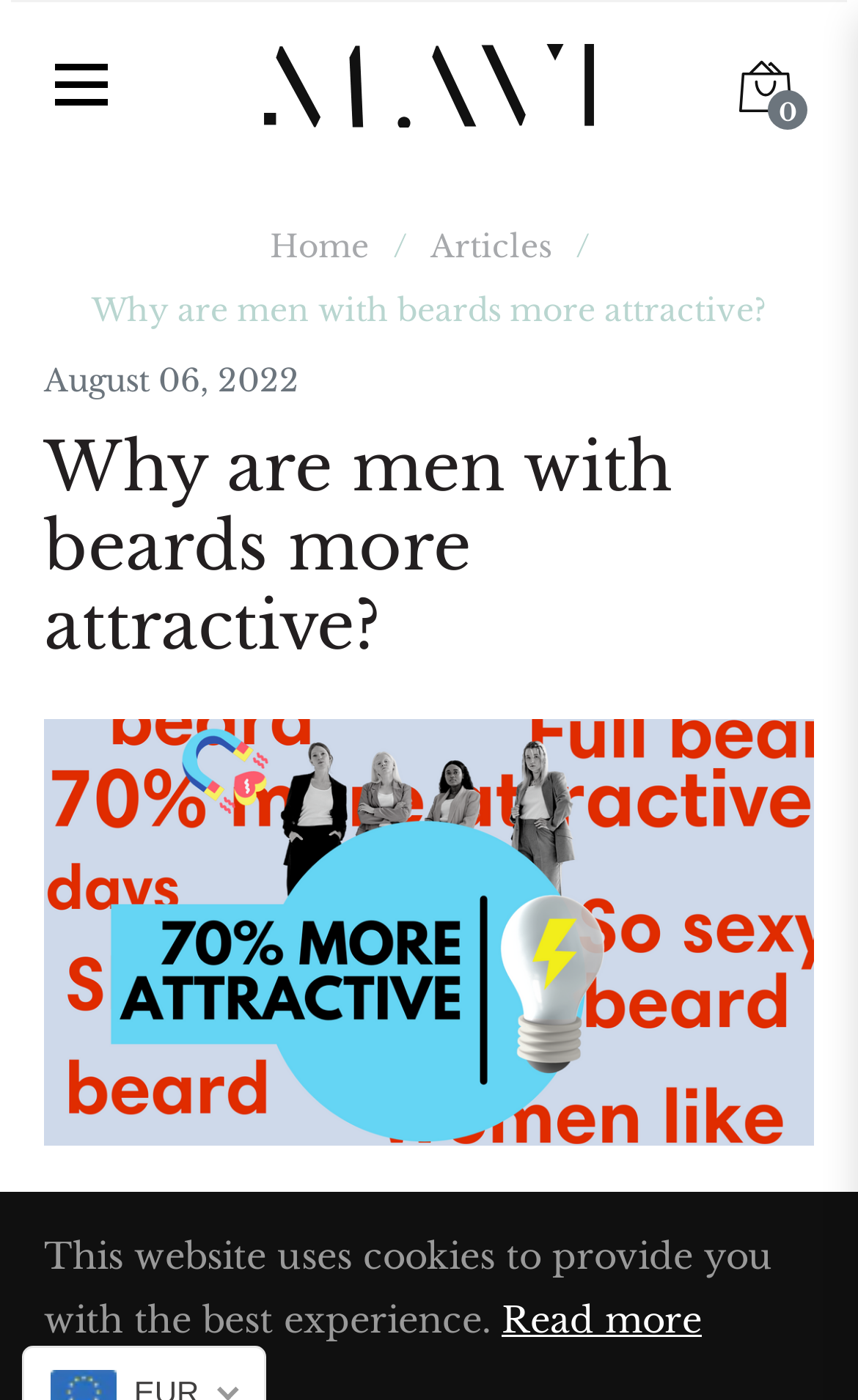Please determine and provide the text content of the webpage's heading.

Why are men with beards more attractive?